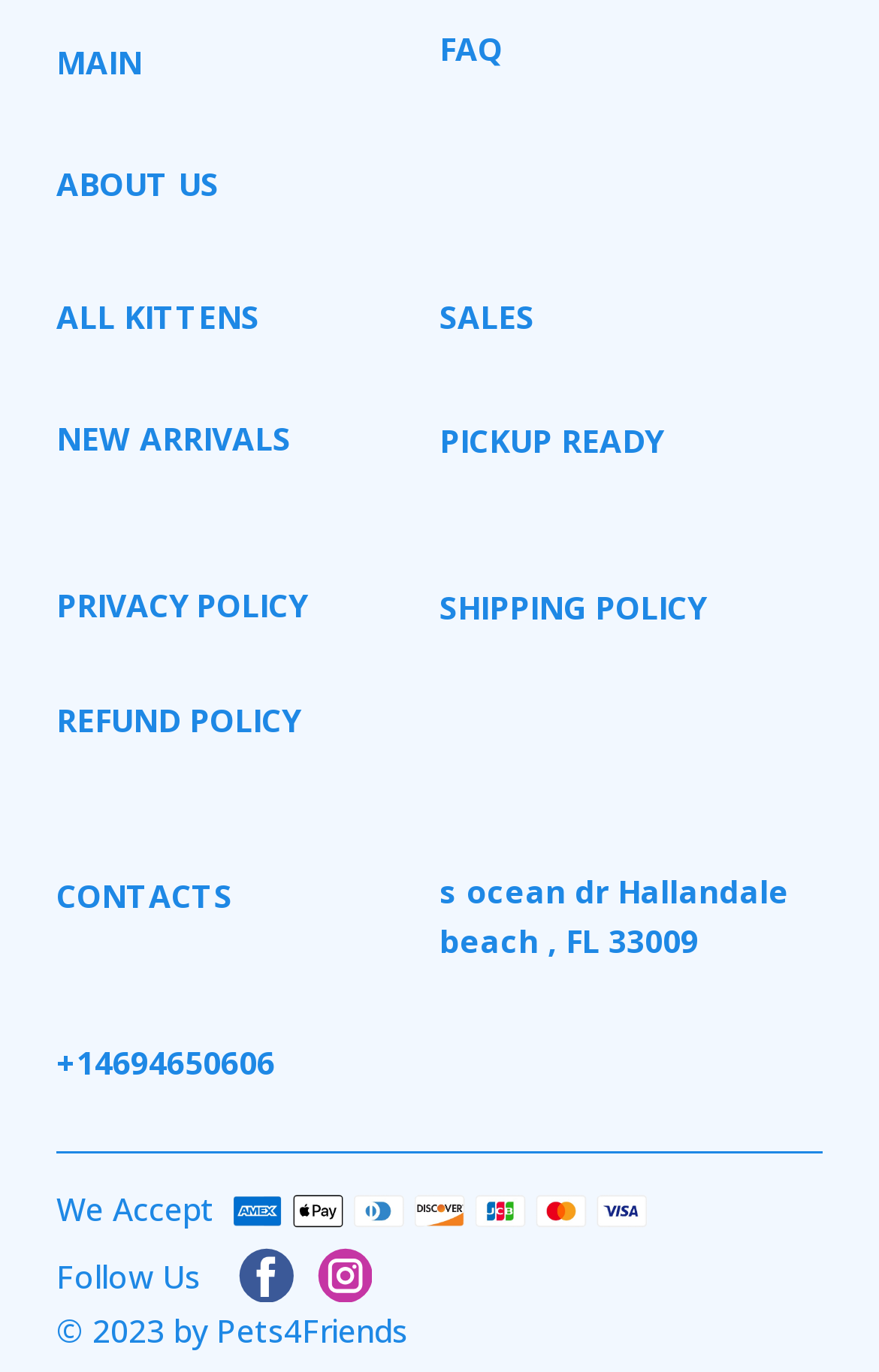Determine the coordinates of the bounding box for the clickable area needed to execute this instruction: "check new arrivals".

[0.064, 0.302, 0.331, 0.339]